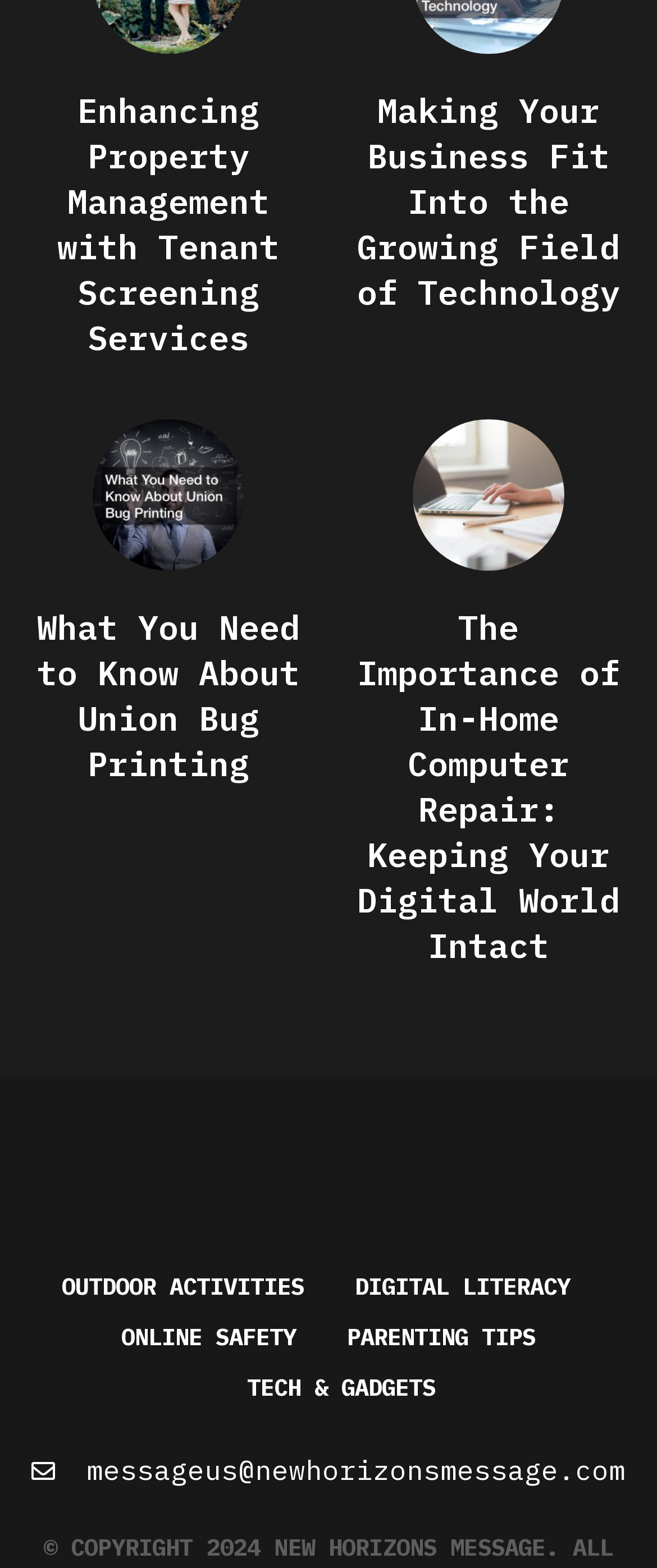Please reply to the following question with a single word or a short phrase:
What is the email address provided on this webpage?

messageus@newhorizonsmessage.com